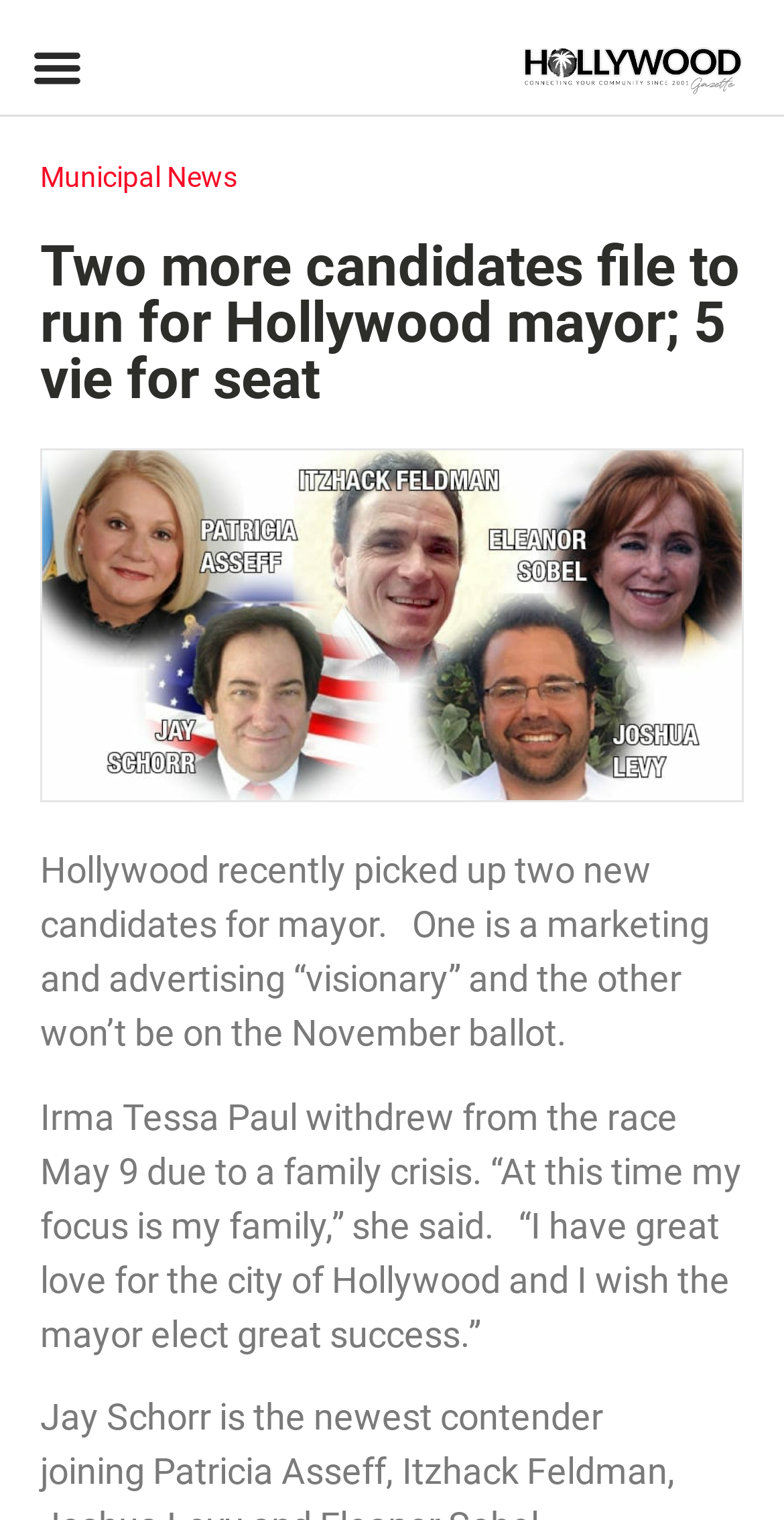How many candidates are running for Hollywood mayor?
Look at the image and respond with a one-word or short-phrase answer.

5